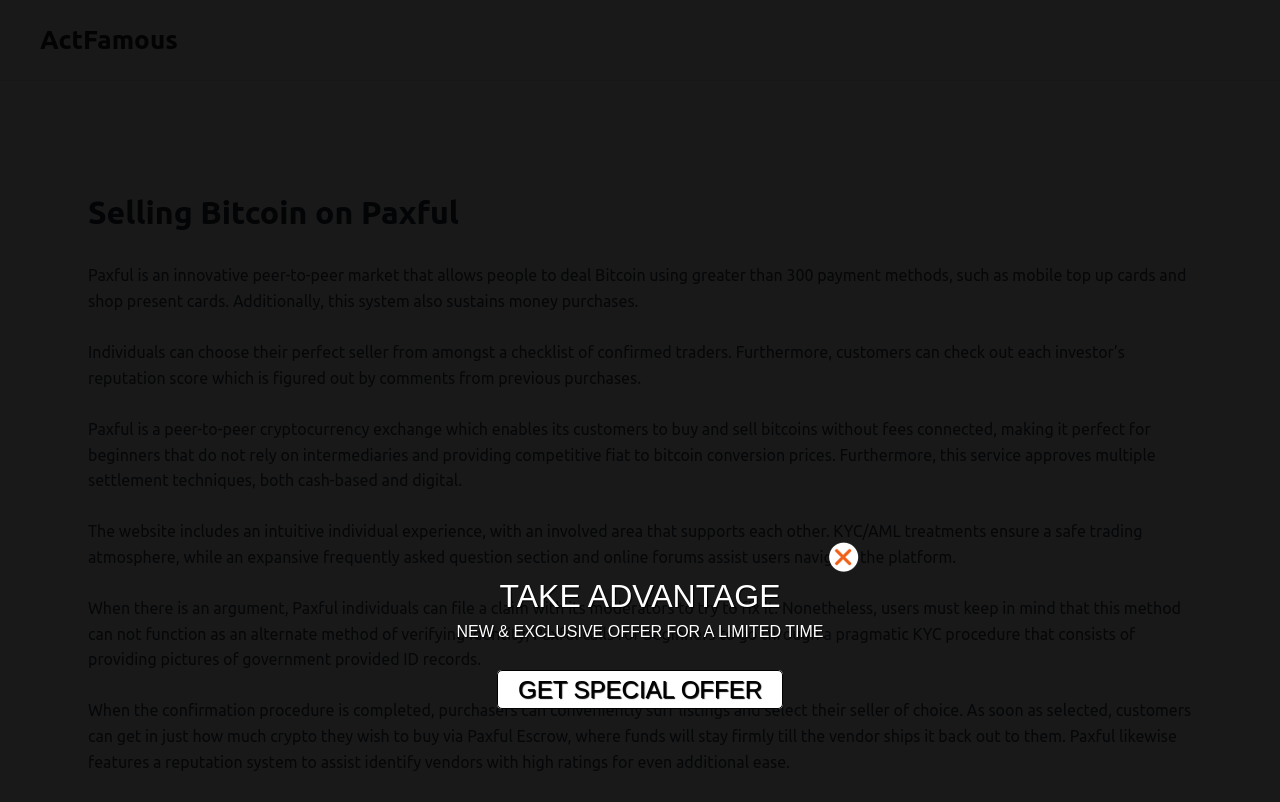Please give a short response to the question using one word or a phrase:
What is Paxful?

Peer-to-peer cryptocurrency exchange